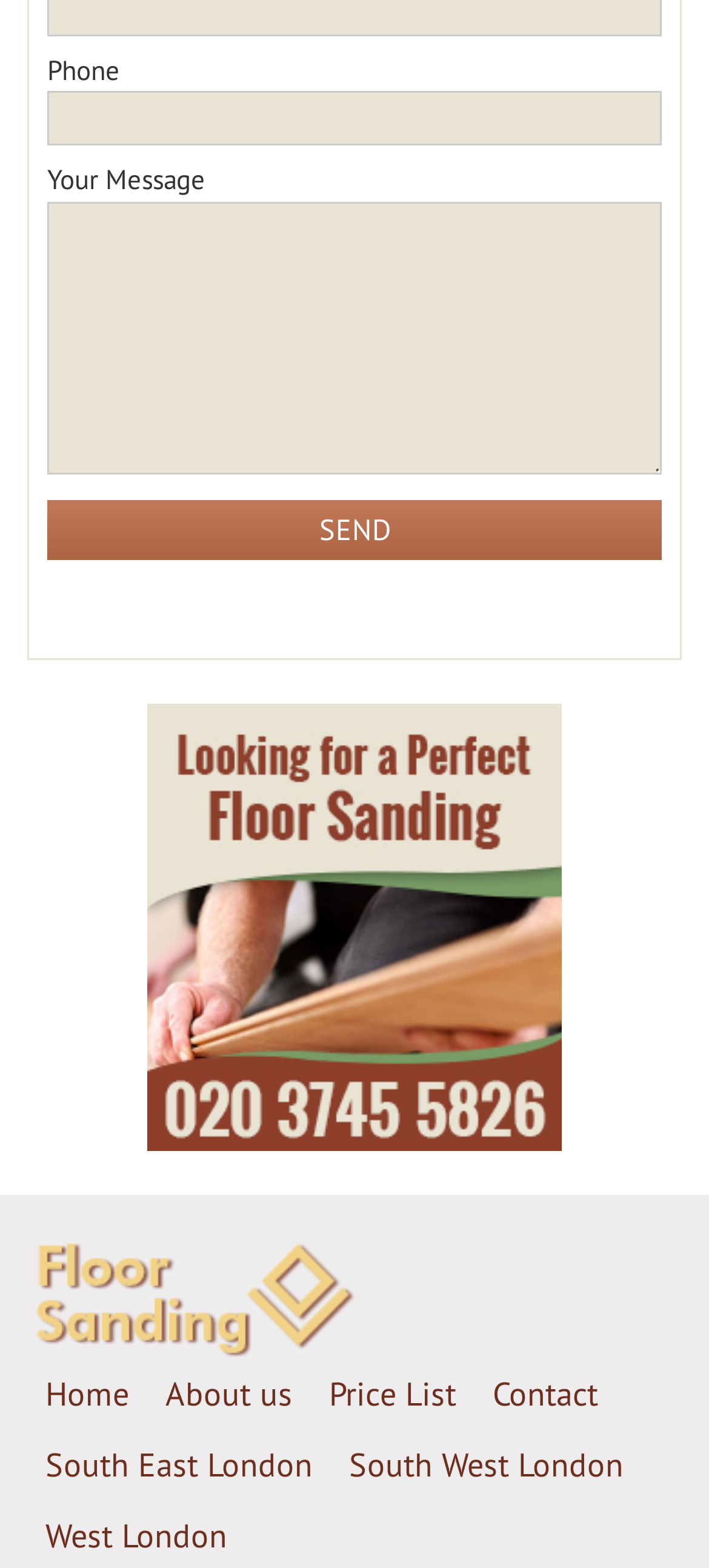Please identify the bounding box coordinates of the area I need to click to accomplish the following instruction: "Enter phone number".

[0.067, 0.059, 0.933, 0.093]